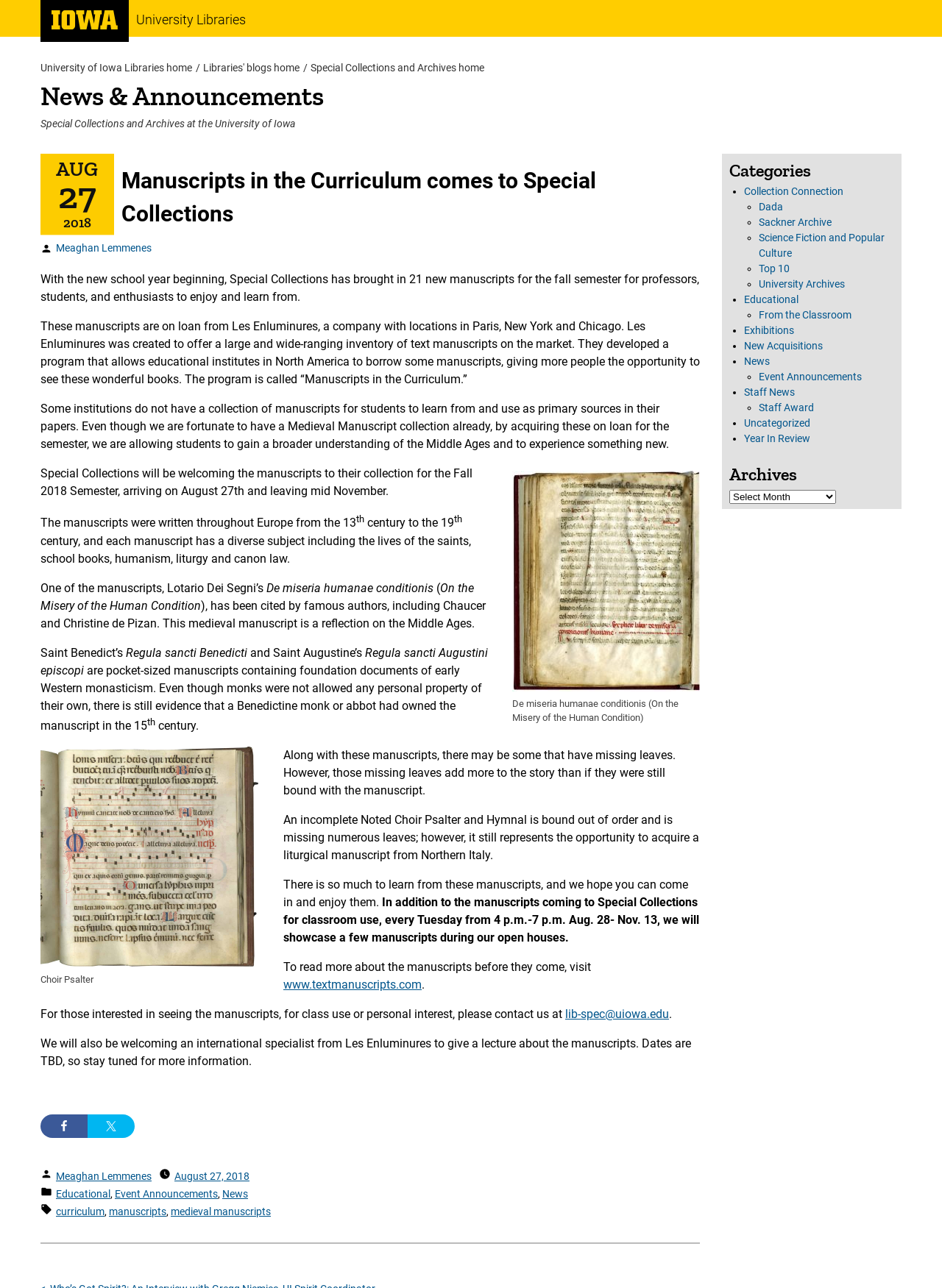Please identify the bounding box coordinates of the region to click in order to complete the task: "Share on Facebook". The coordinates must be four float numbers between 0 and 1, specified as [left, top, right, bottom].

[0.043, 0.865, 0.093, 0.883]